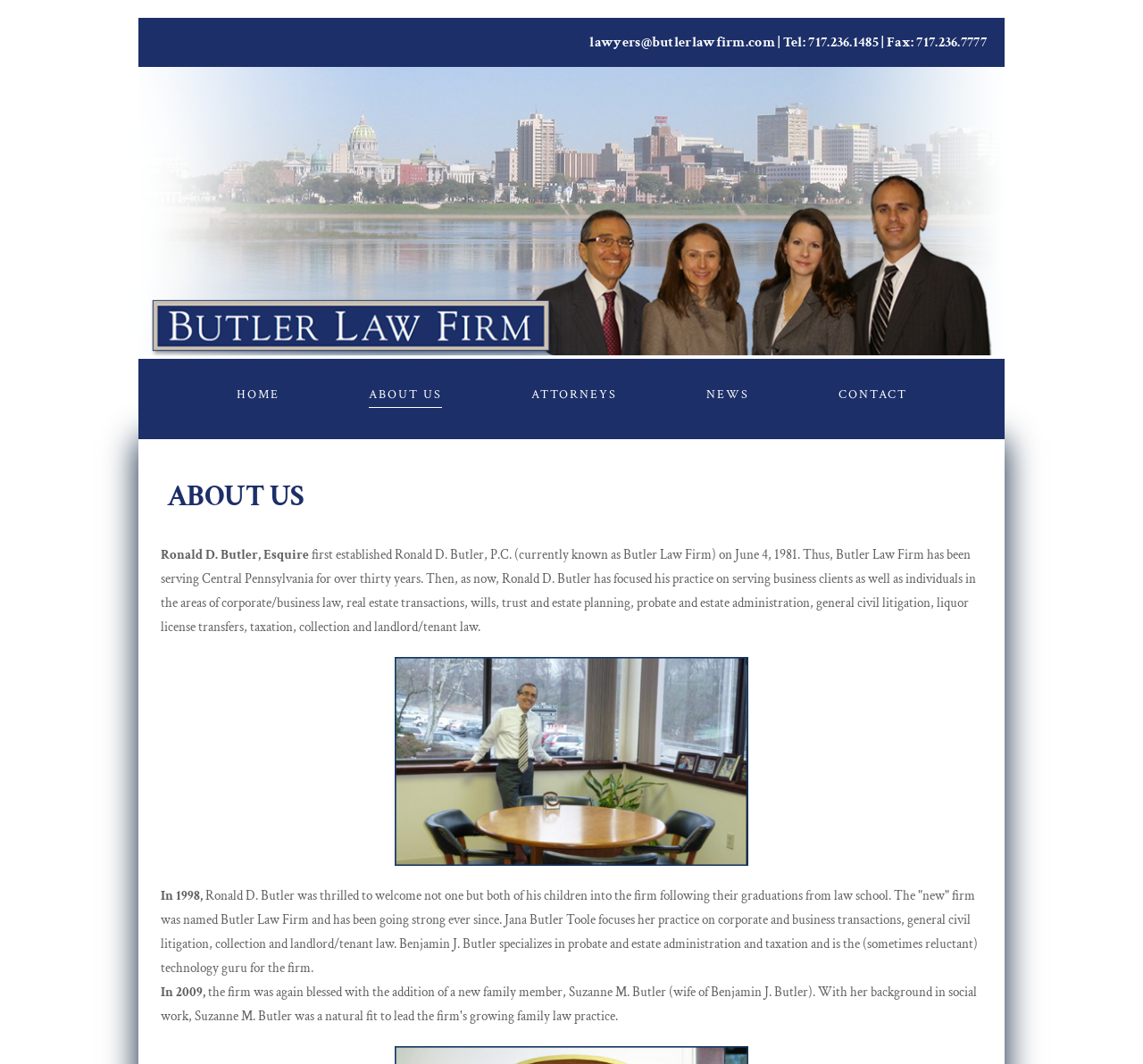Please provide a brief answer to the following inquiry using a single word or phrase:
How many years has Butler Law Firm been serving Central Pennsylvania?

over thirty years